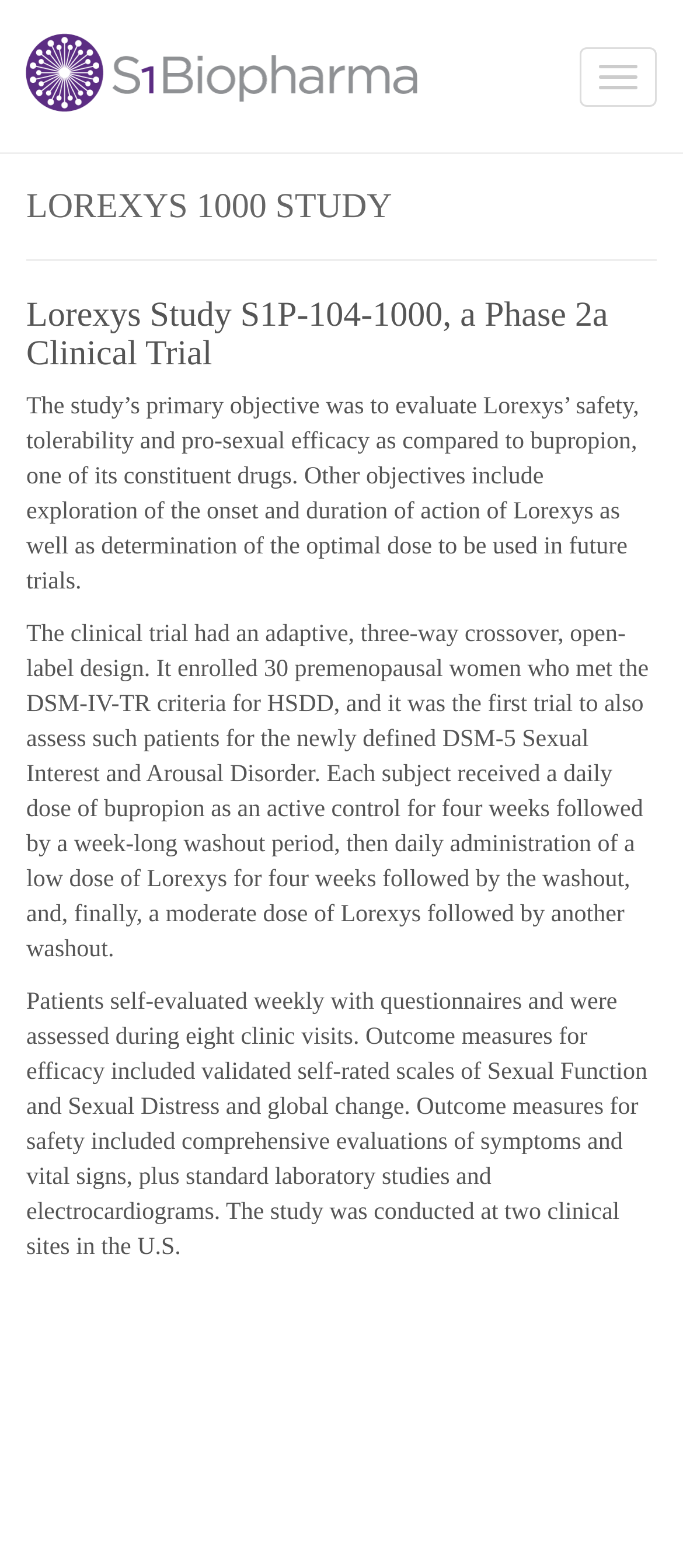How many women were enrolled in the clinical trial?
Look at the screenshot and respond with one word or a short phrase.

30